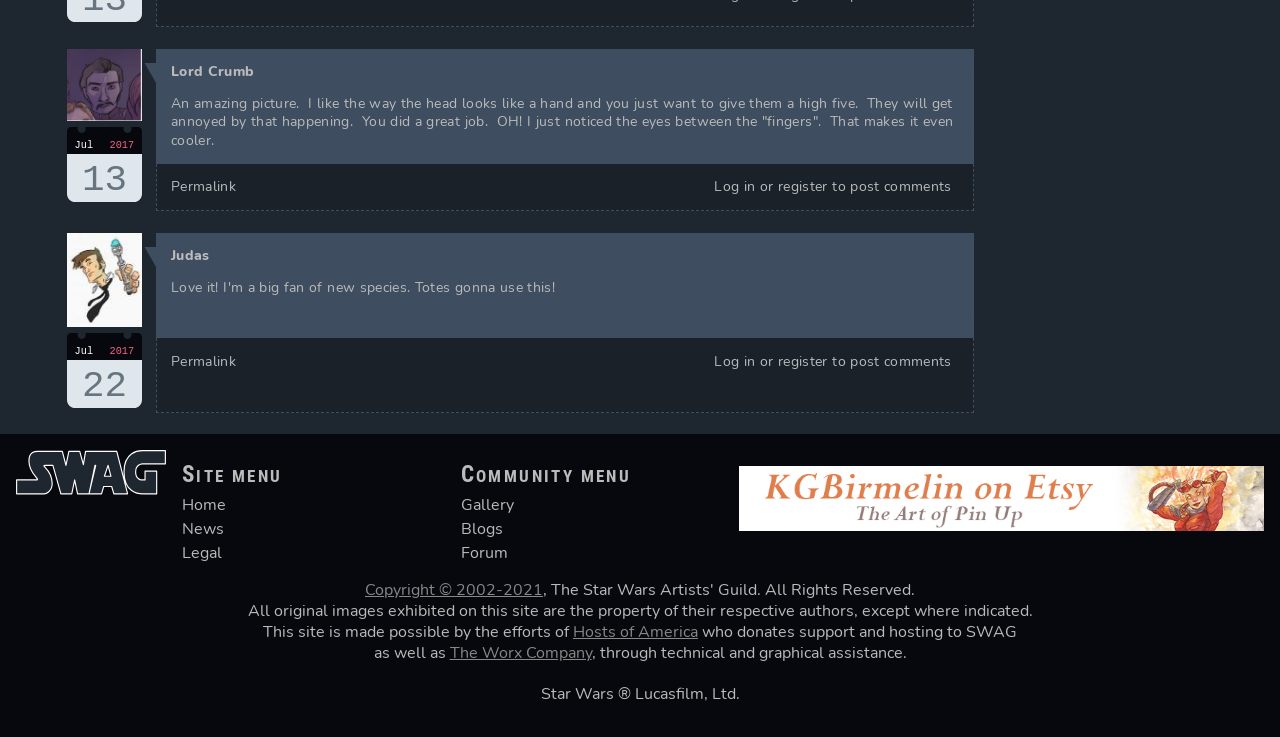What is the name of the site?
Look at the screenshot and respond with a single word or phrase.

SWAG